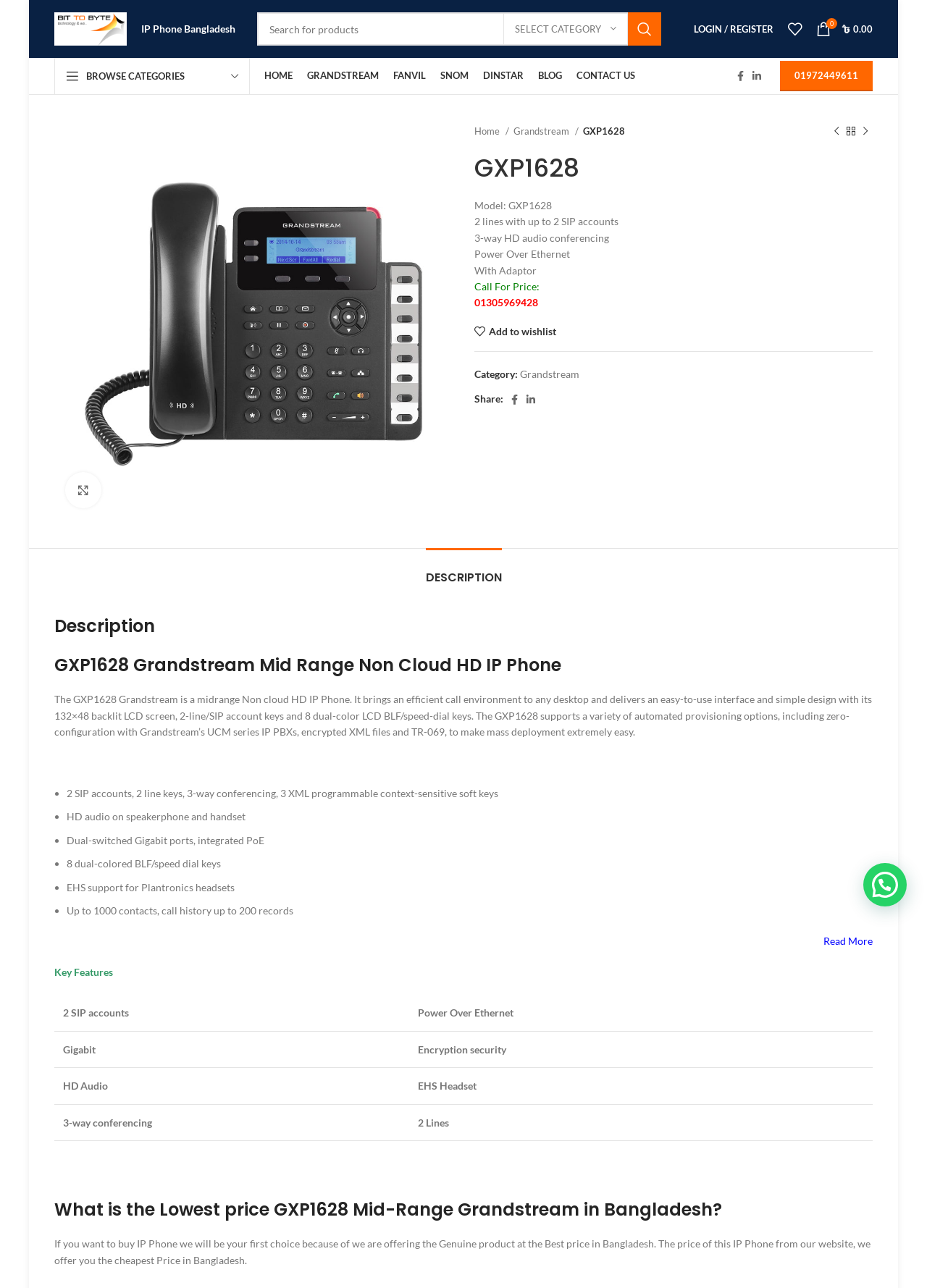Please provide a detailed answer to the question below based on the screenshot: 
What is the name of the IP phone?

I found the answer by looking at the heading element that says 'GXP1628' and also the model number mentioned in the product description.